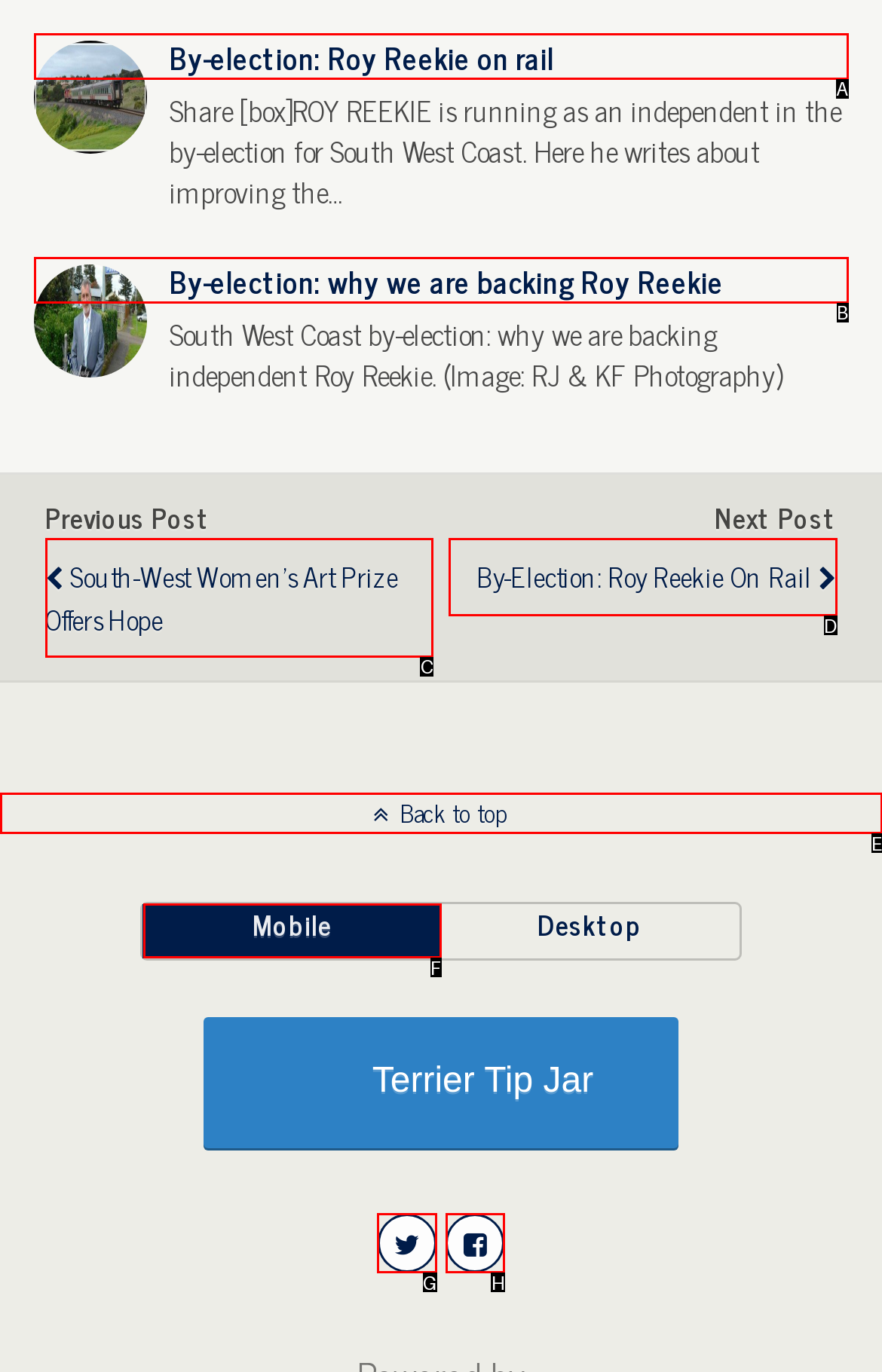Find the HTML element that suits the description: Back to top
Indicate your answer with the letter of the matching option from the choices provided.

E